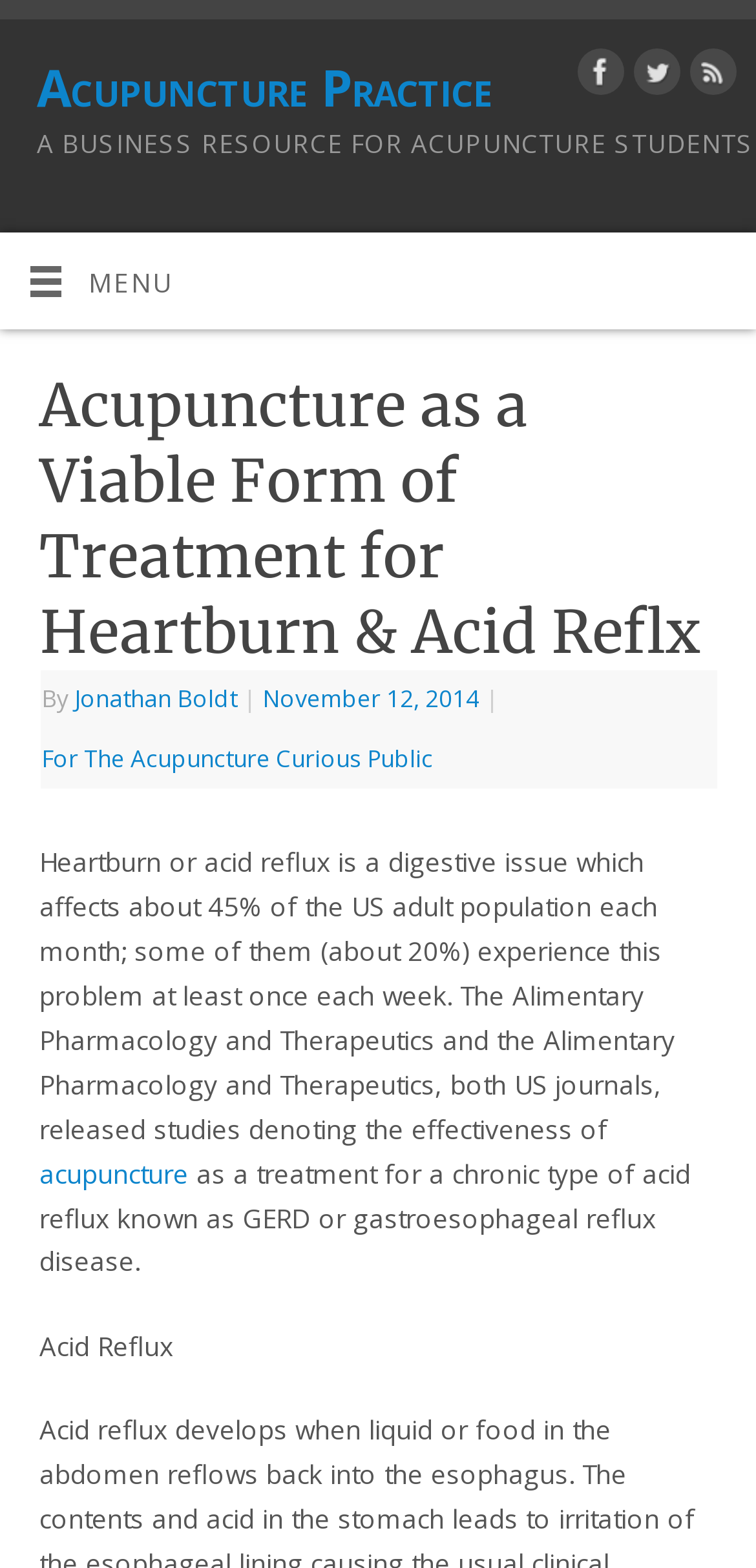Find the main header of the webpage and produce its text content.

Acupuncture as a Viable Form of Treatment for Heartburn & Acid Reflx